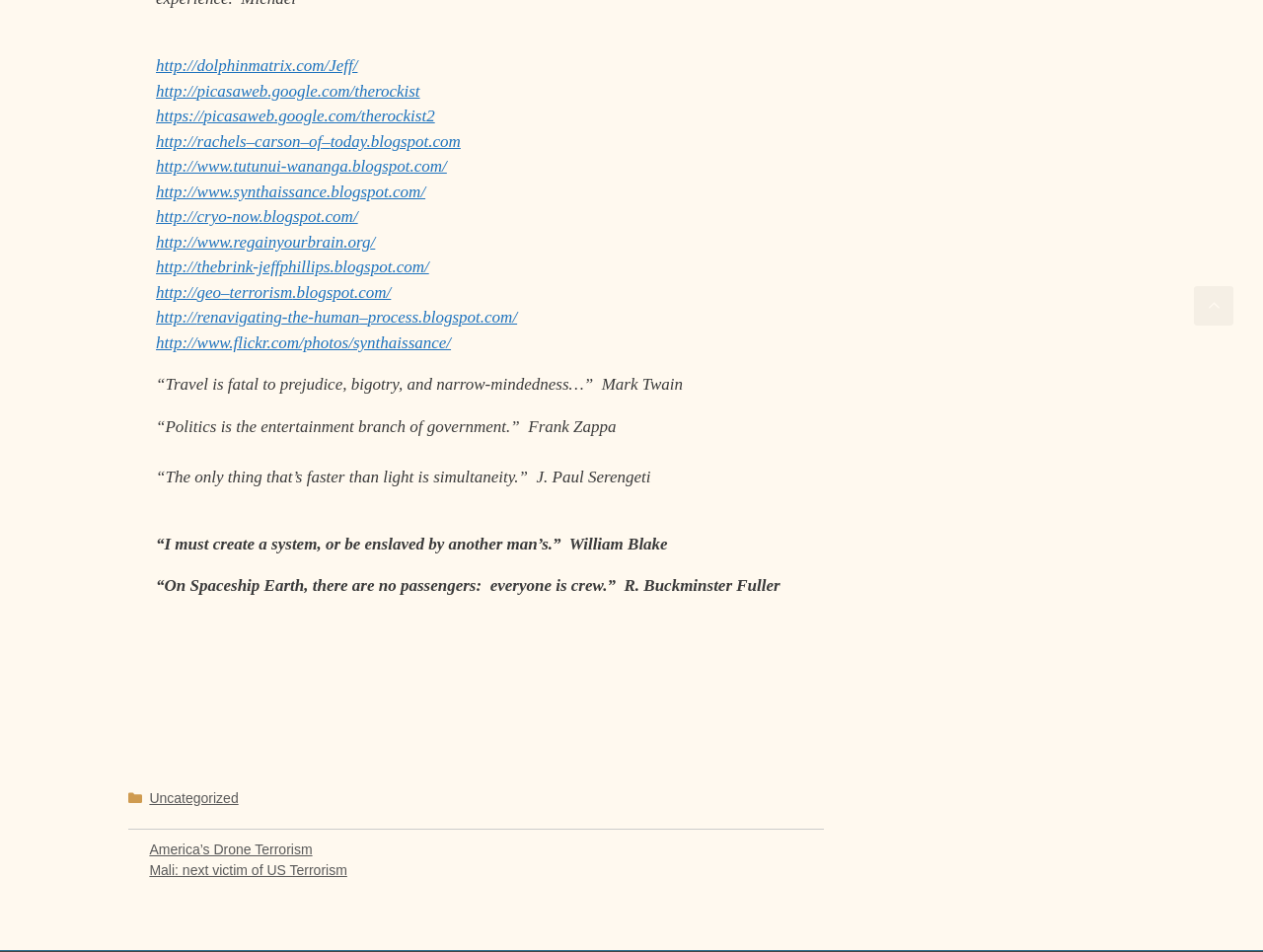Bounding box coordinates should be provided in the format (top-left x, top-left y, bottom-right x, bottom-right y) with all values between 0 and 1. Identify the bounding box for this UI element: HOME

None